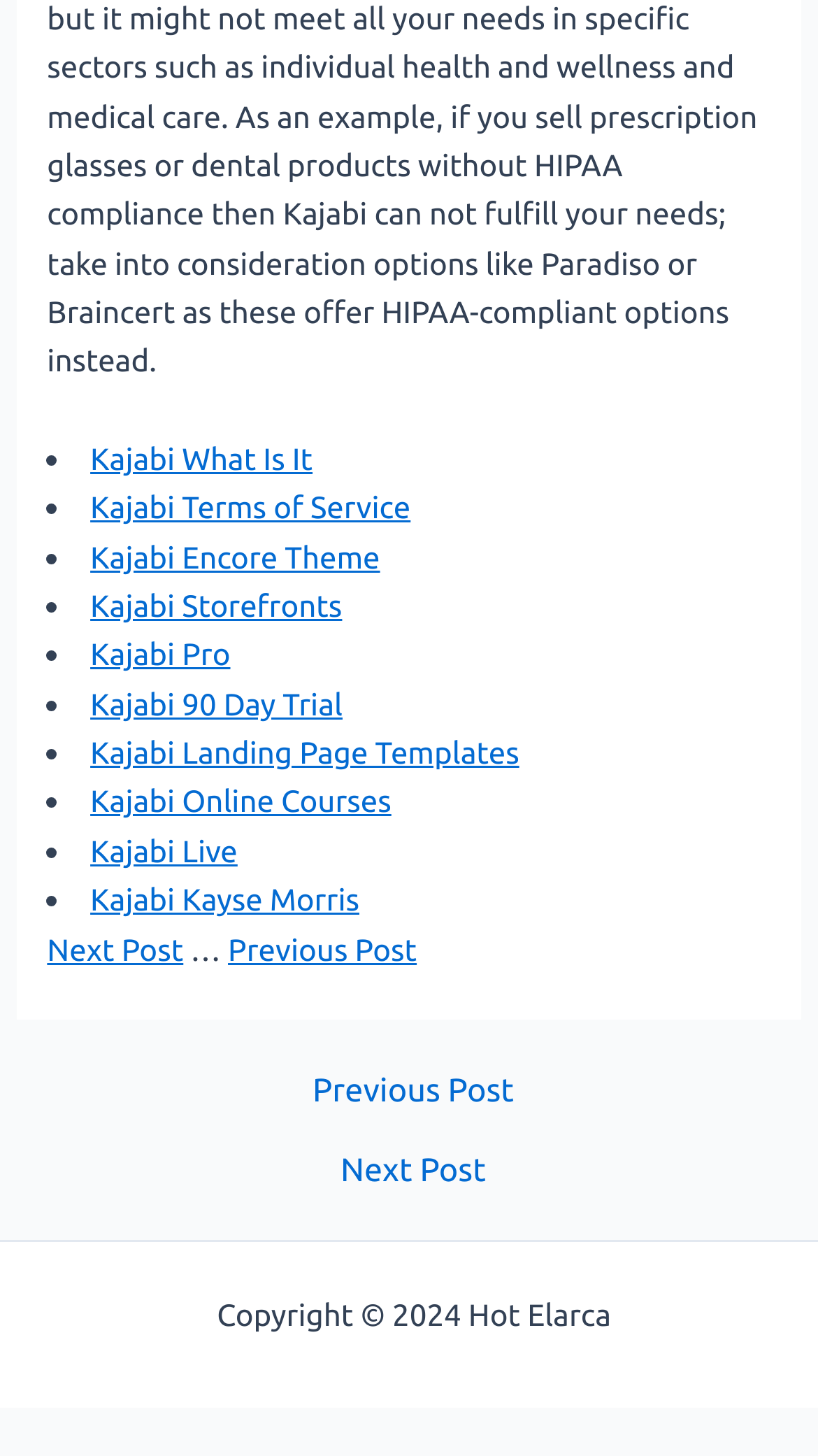Could you provide the bounding box coordinates for the portion of the screen to click to complete this instruction: "Click on Sitemap"?

[0.756, 0.89, 0.894, 0.914]